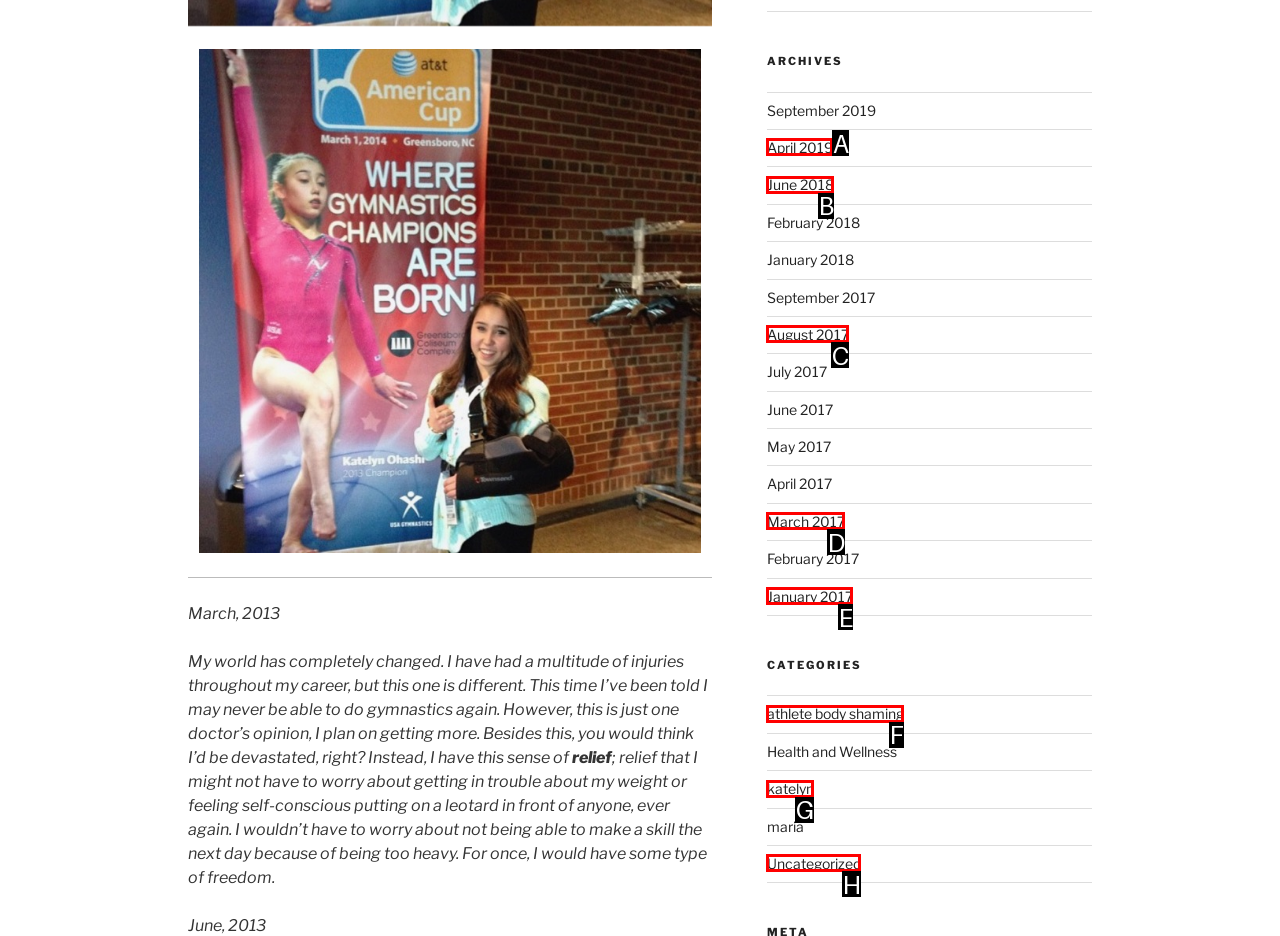Given the element description: Uncategorized, choose the HTML element that aligns with it. Indicate your choice with the corresponding letter.

H